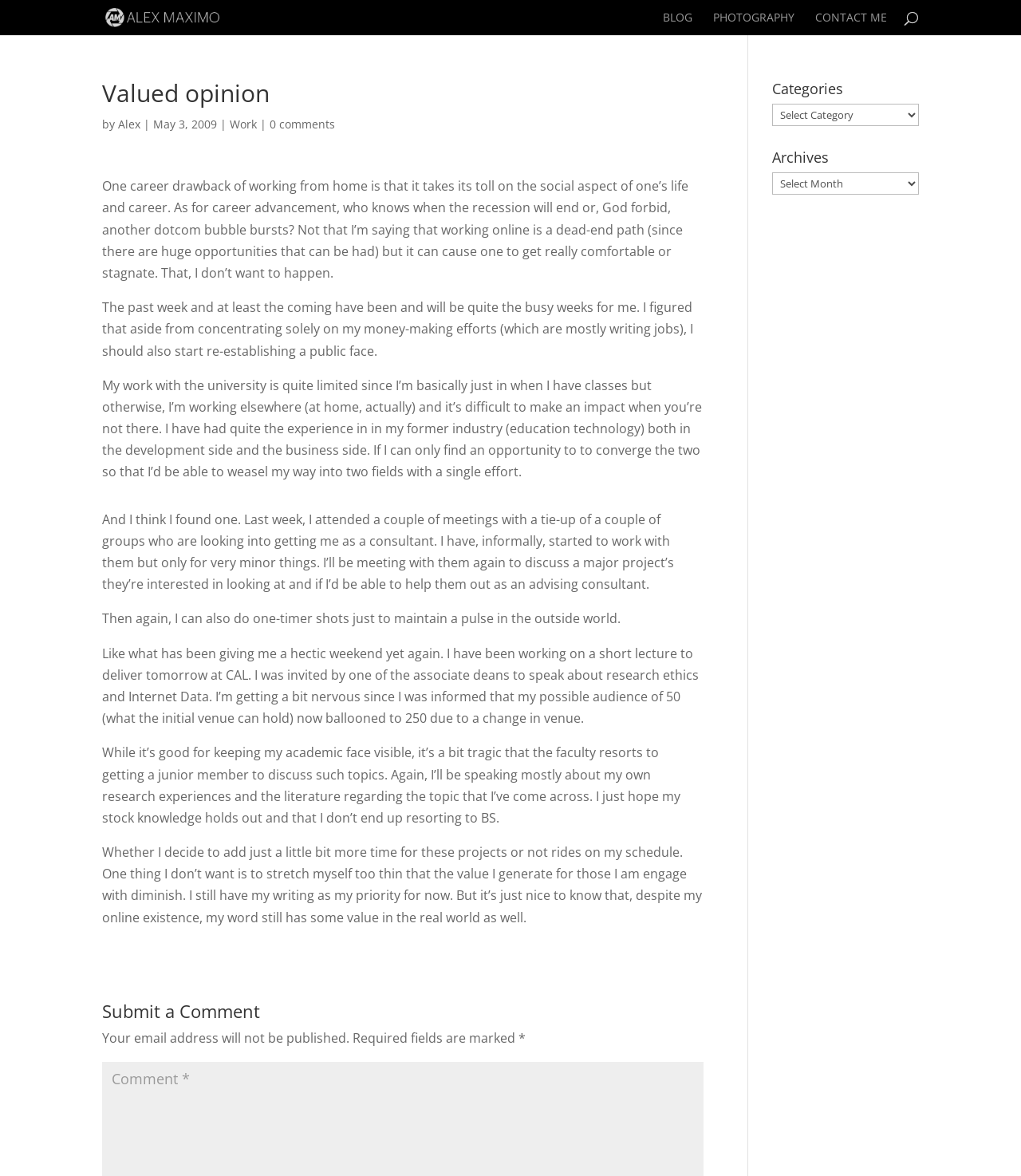Create a detailed summary of all the visual and textual information on the webpage.

This webpage is a personal blog post titled "Valued opinion" by Alex Maximo. At the top left, there is a link to the author's name, accompanied by a small image of Alex Maximo. Below this, there are three links to different sections of the blog: "BLOG", "PHOTOGRAPHY", and "CONTACT ME". 

On the top right, there is a search bar. Below the search bar, the title "Valued opinion" is displayed in a large font, followed by the author's name and the date "May 3, 2009". There are also links to categories "Work" and "0 comments".

The main content of the blog post is divided into five paragraphs. The first paragraph discusses the drawbacks of working from home, including the impact on social life and career advancement. The second paragraph talks about the author's busy schedule and the need to establish a public face. The third paragraph mentions the author's experience in the education technology industry and the desire to find an opportunity to converge development and business sides. The fourth paragraph discusses the author's meeting with a group interested in hiring them as a consultant, and the fifth paragraph talks about the author's upcoming lecture at CAL and their nervousness about speaking in front of a large audience.

Below the main content, there is a section for submitting a comment, with fields for email address and comment, and a note that the email address will not be published. On the right side of the page, there are headings for "Categories" and "Archives", each with a dropdown menu. At the bottom right, there are six social media links.